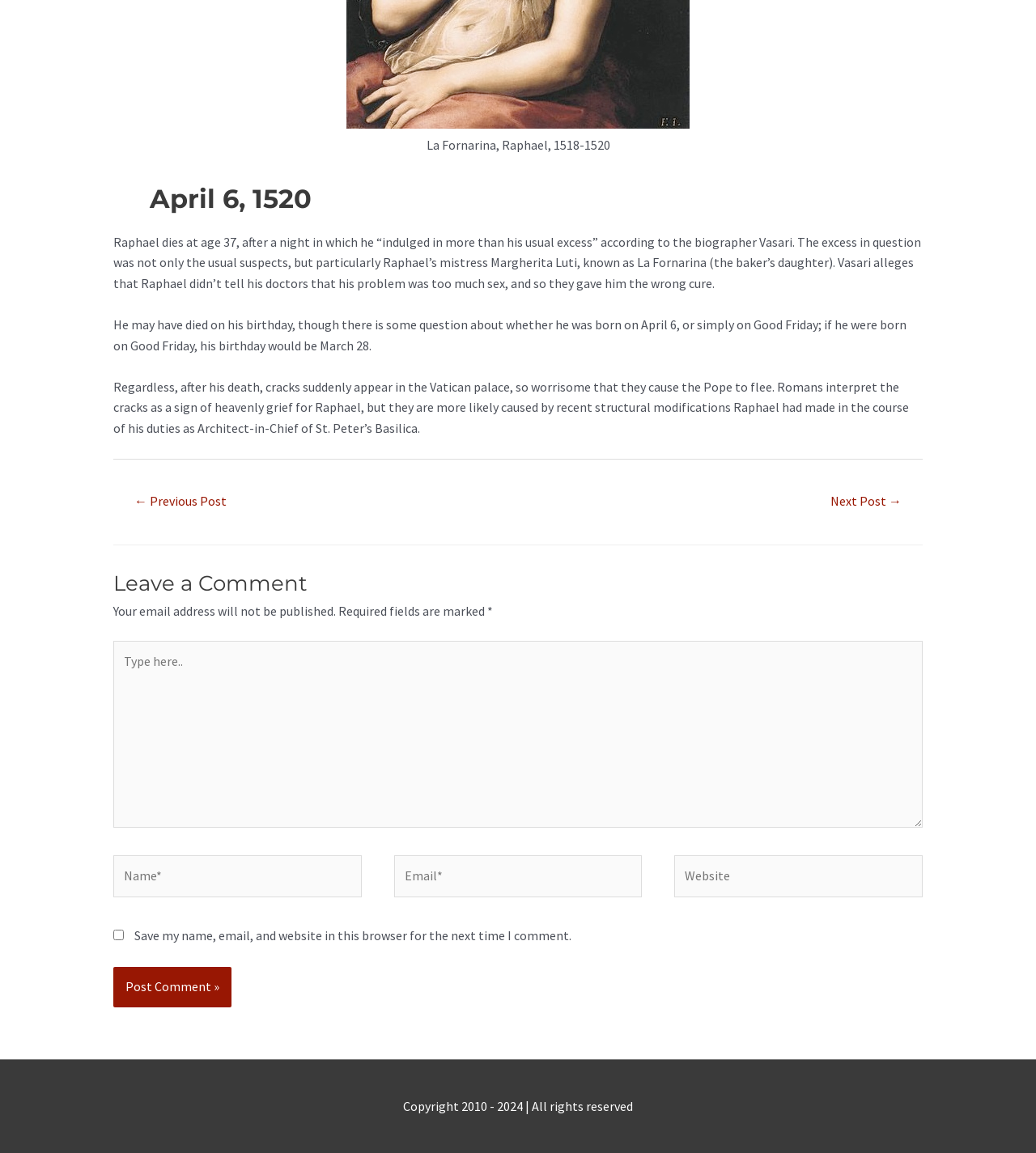Please specify the bounding box coordinates in the format (top-left x, top-left y, bottom-right x, bottom-right y), with values ranging from 0 to 1. Identify the bounding box for the UI component described as follows: name="submit" value="Post Comment »"

[0.109, 0.839, 0.223, 0.874]